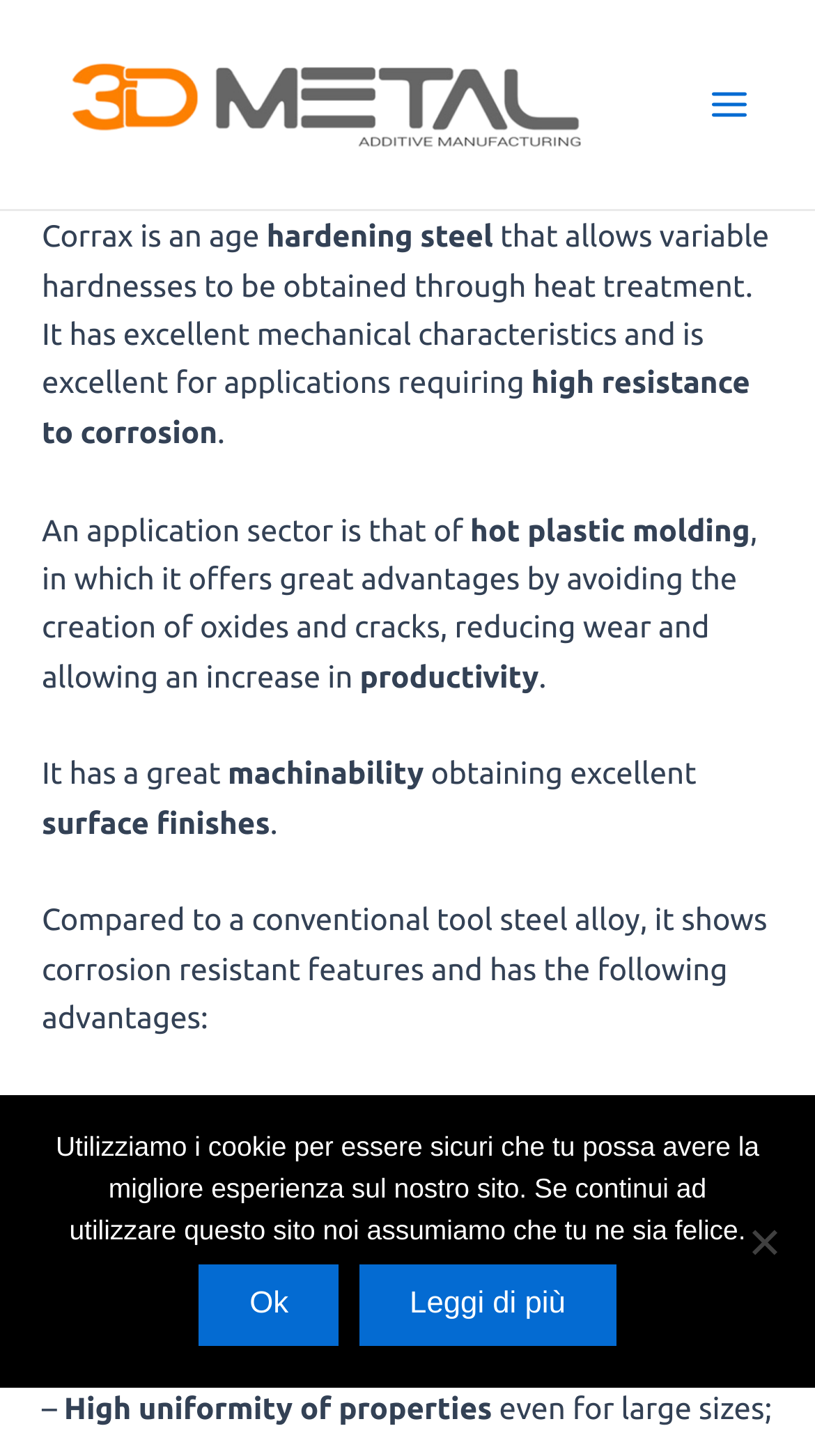Give a detailed account of the webpage's layout and content.

The webpage is about Corrax, a type of 3D metal material used in additive manufacturing. At the top left of the page, there is a link, and on the top right, there is a main menu button with an image. Below the main menu button, there is a brief introduction to Corrax, describing it as a hardening steel that allows variable hardnesses to be obtained through heat treatment, with excellent mechanical characteristics and high resistance to corrosion.

The introduction is followed by a section discussing the application of Corrax in hot plastic molding, where it offers great advantages by avoiding the creation of oxides and cracks, reducing wear, and allowing an increase in productivity. The section also mentions the material's great machinability and ability to obtain excellent surface finishes.

Further down, there is a list of advantages of Corrax compared to a conventional tool steel alloy, including flexible hardness, excellent dimensional stability during aging, and high uniformity of properties even for large sizes.

At the bottom of the page, there is a cookie notice dialog with a message explaining the use of cookies on the website. The dialog has three buttons: "Ok", "Leggi di più" (Read more), and "No".